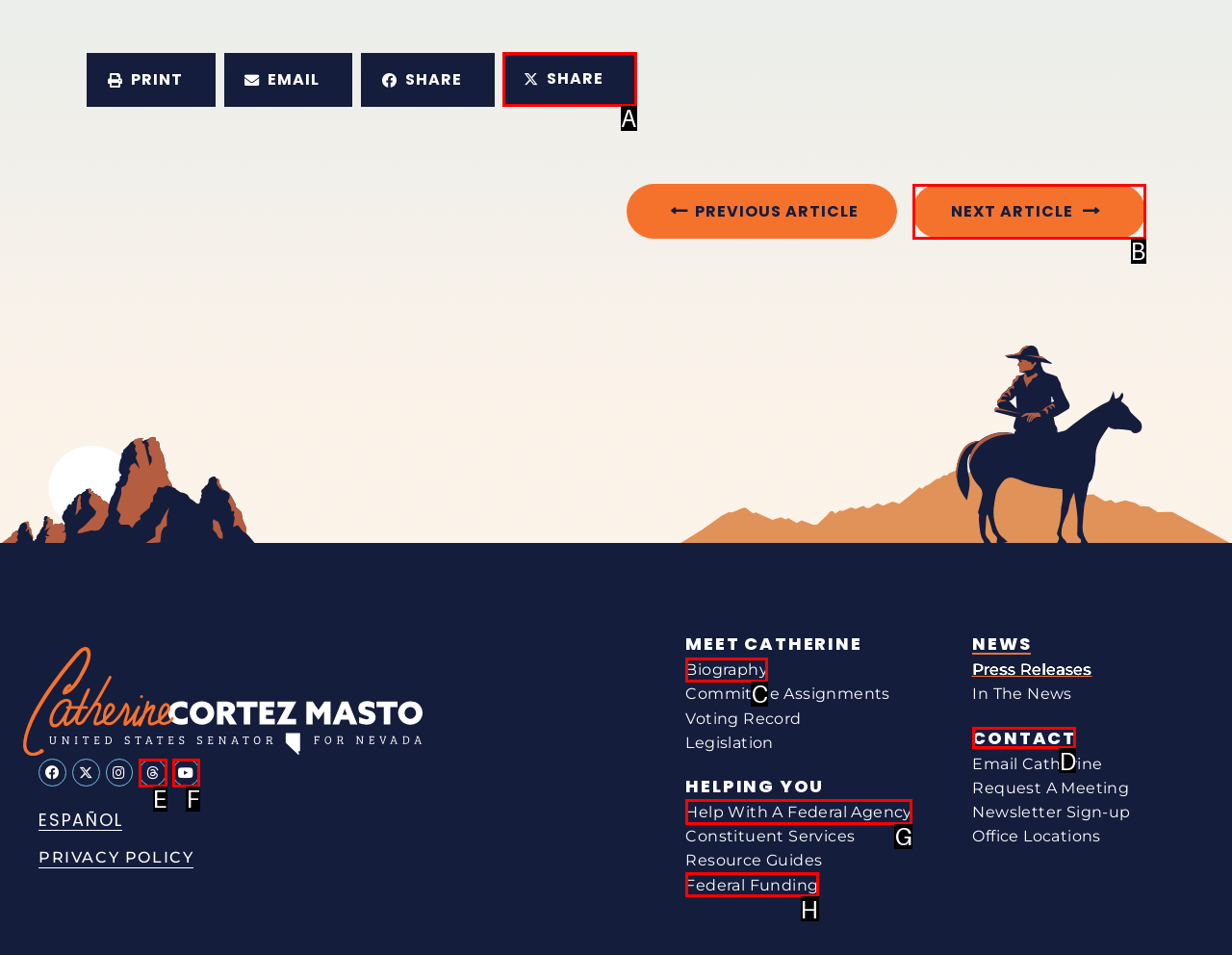Based on the description: Help With A Federal Agency, identify the matching lettered UI element.
Answer by indicating the letter from the choices.

G